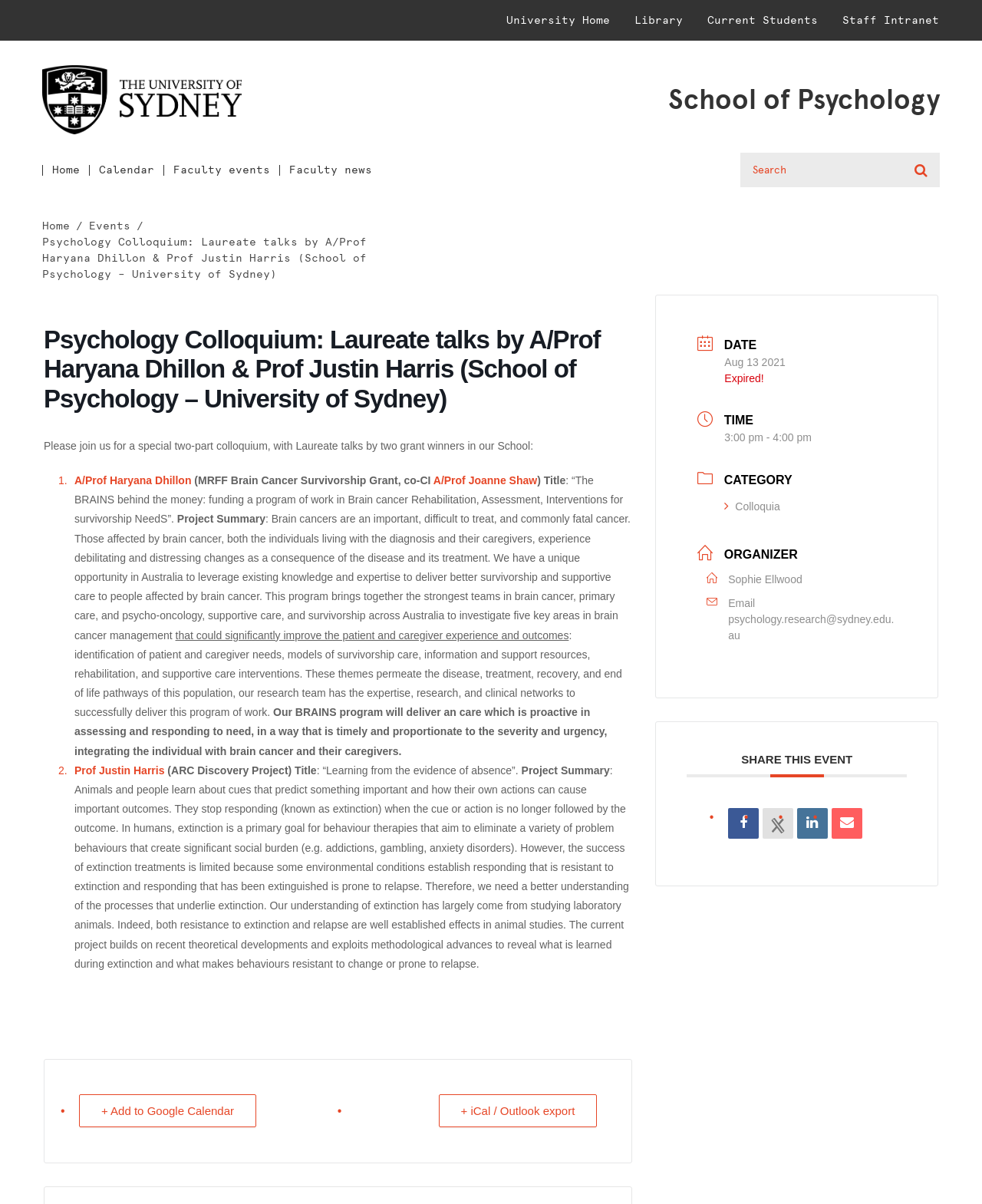What is the time of the event?
Please answer the question with a single word or phrase, referencing the image.

3:00 pm - 4:00 pm